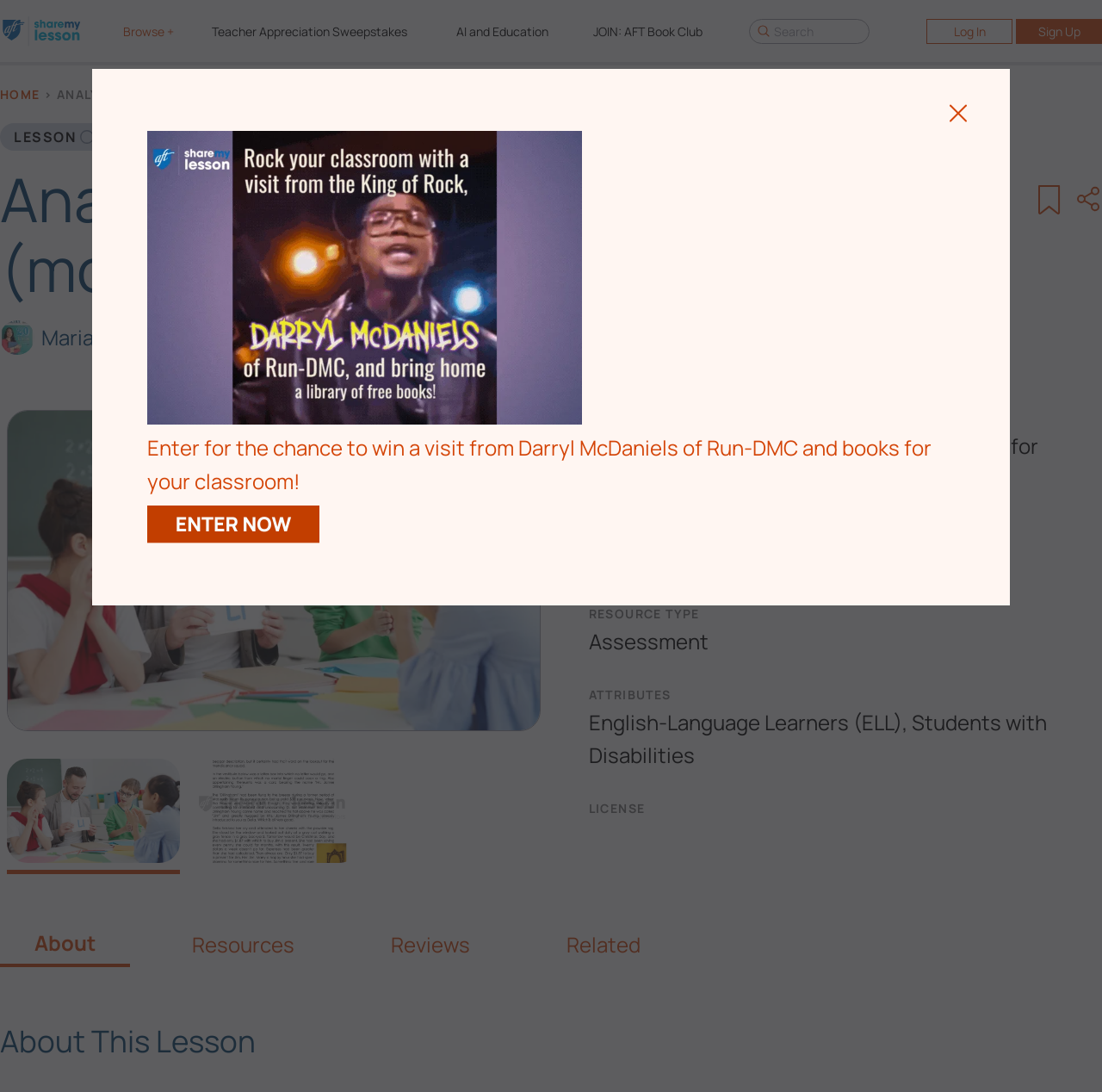Please find the bounding box coordinates of the element that must be clicked to perform the given instruction: "View the teacher's profile". The coordinates should be four float numbers from 0 to 1, i.e., [left, top, right, bottom].

[0.0, 0.293, 0.031, 0.325]